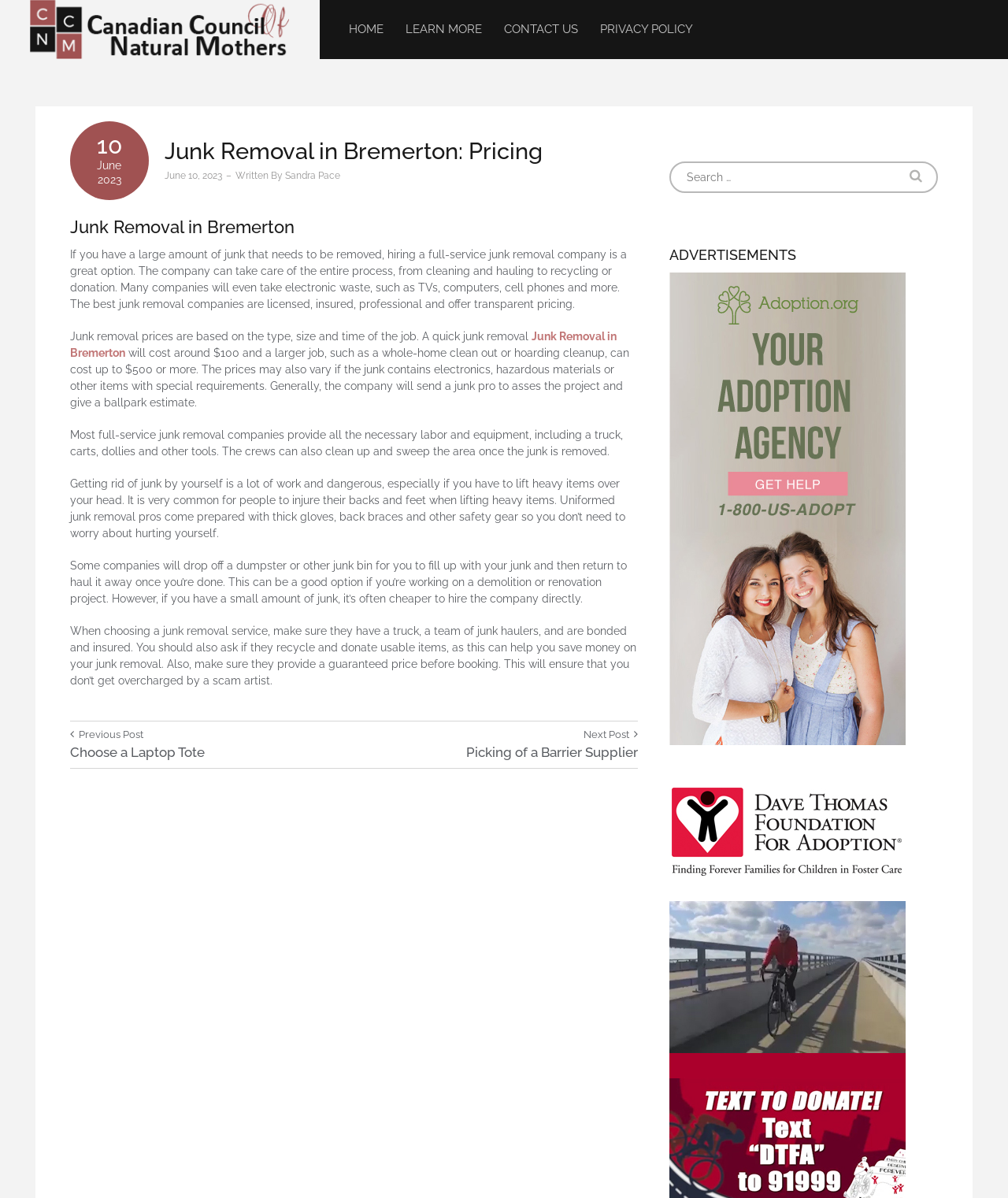Please determine the bounding box coordinates of the element's region to click for the following instruction: "Click the 'CONTACT US' link".

[0.491, 0.0, 0.583, 0.049]